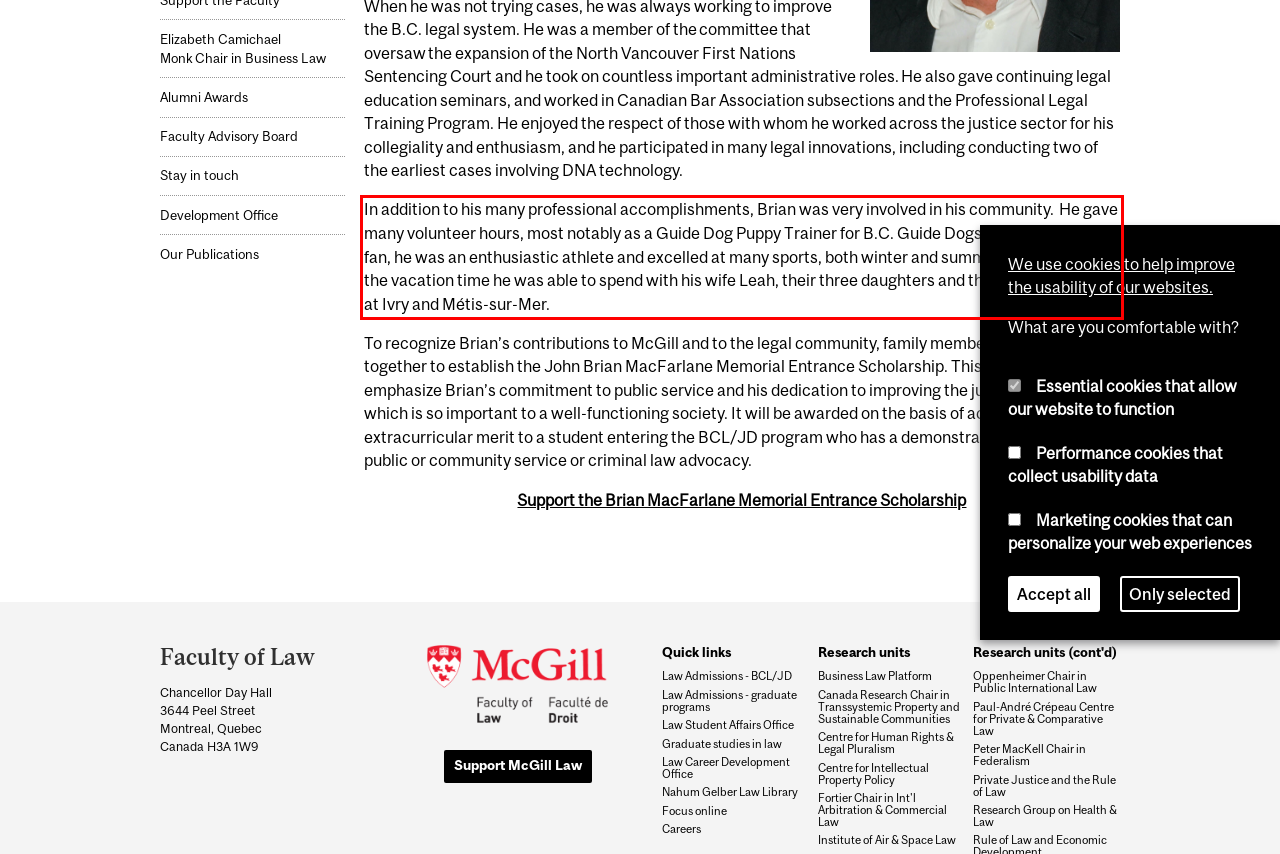Observe the screenshot of the webpage, locate the red bounding box, and extract the text content within it.

In addition to his many professional accomplishments, Brian was very involved in his community. He gave many volunteer hours, most notably as a Guide Dog Puppy Trainer for B.C. Guide Dogs. A lifelong Habs fan, he was an enthusiastic athlete and excelled at many sports, both winter and summer. He cherished the vacation time he was able to spend with his wife Leah, their three daughters and the extended family at Ivry and Métis-sur-Mer.